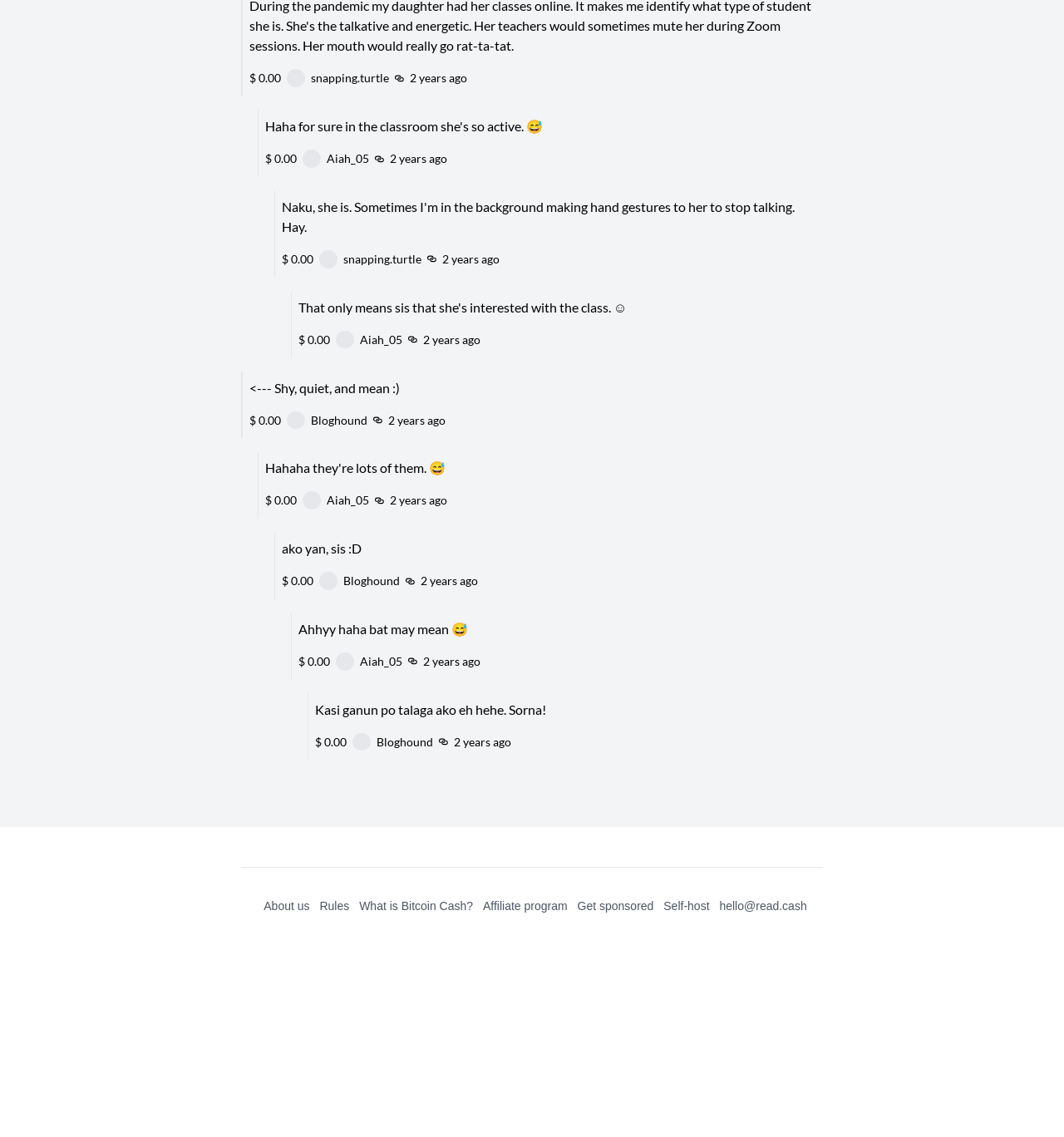Specify the bounding box coordinates for the region that must be clicked to perform the given instruction: "View user Aiah_05's profile".

[0.341, 0.129, 0.385, 0.146]